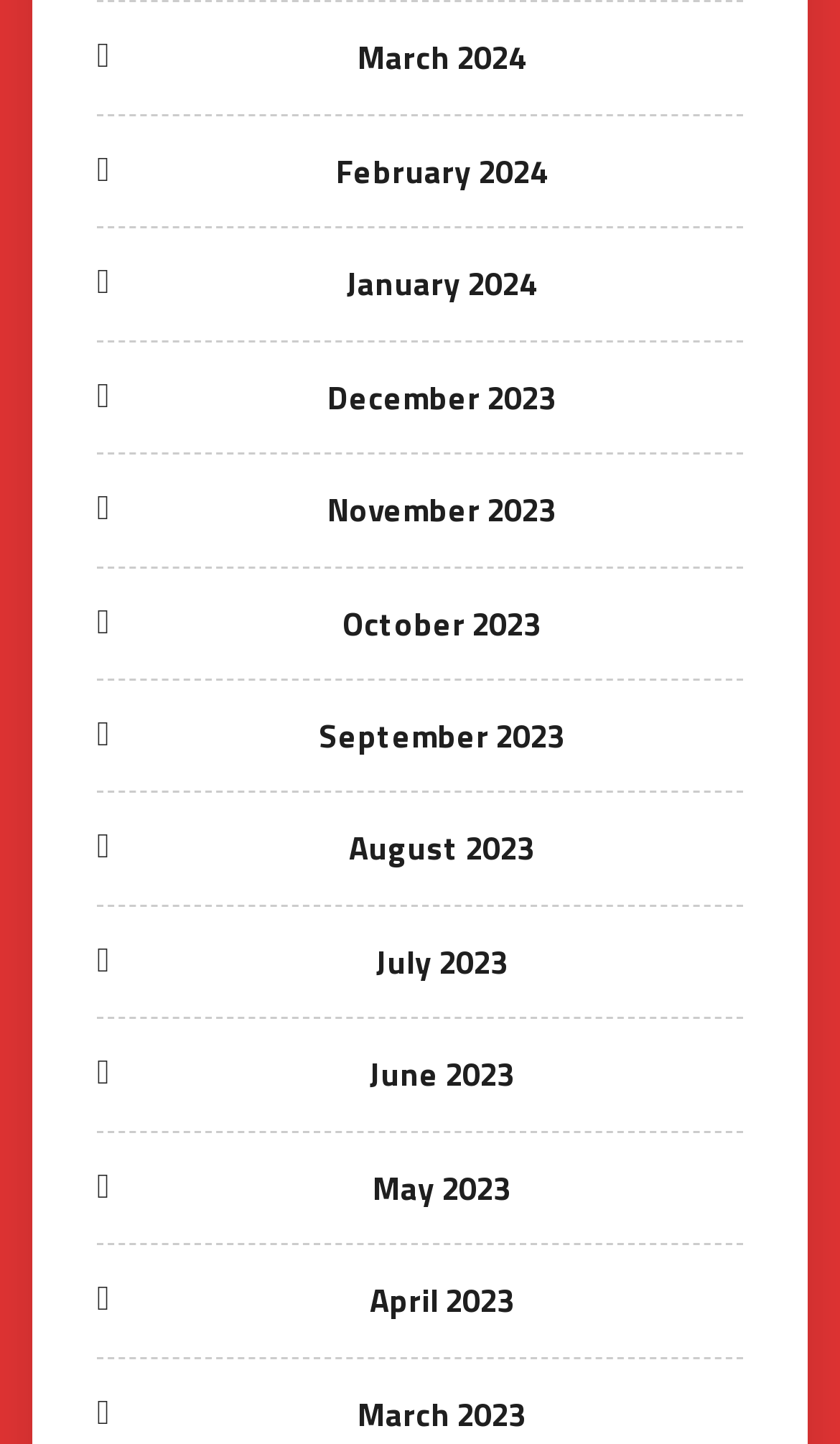What is the earliest month listed?
Please give a detailed answer to the question using the information shown in the image.

I looked at the list of links and found that the last link, which is at the bottom of the list, is 'March 2023', indicating that it is the earliest month listed.